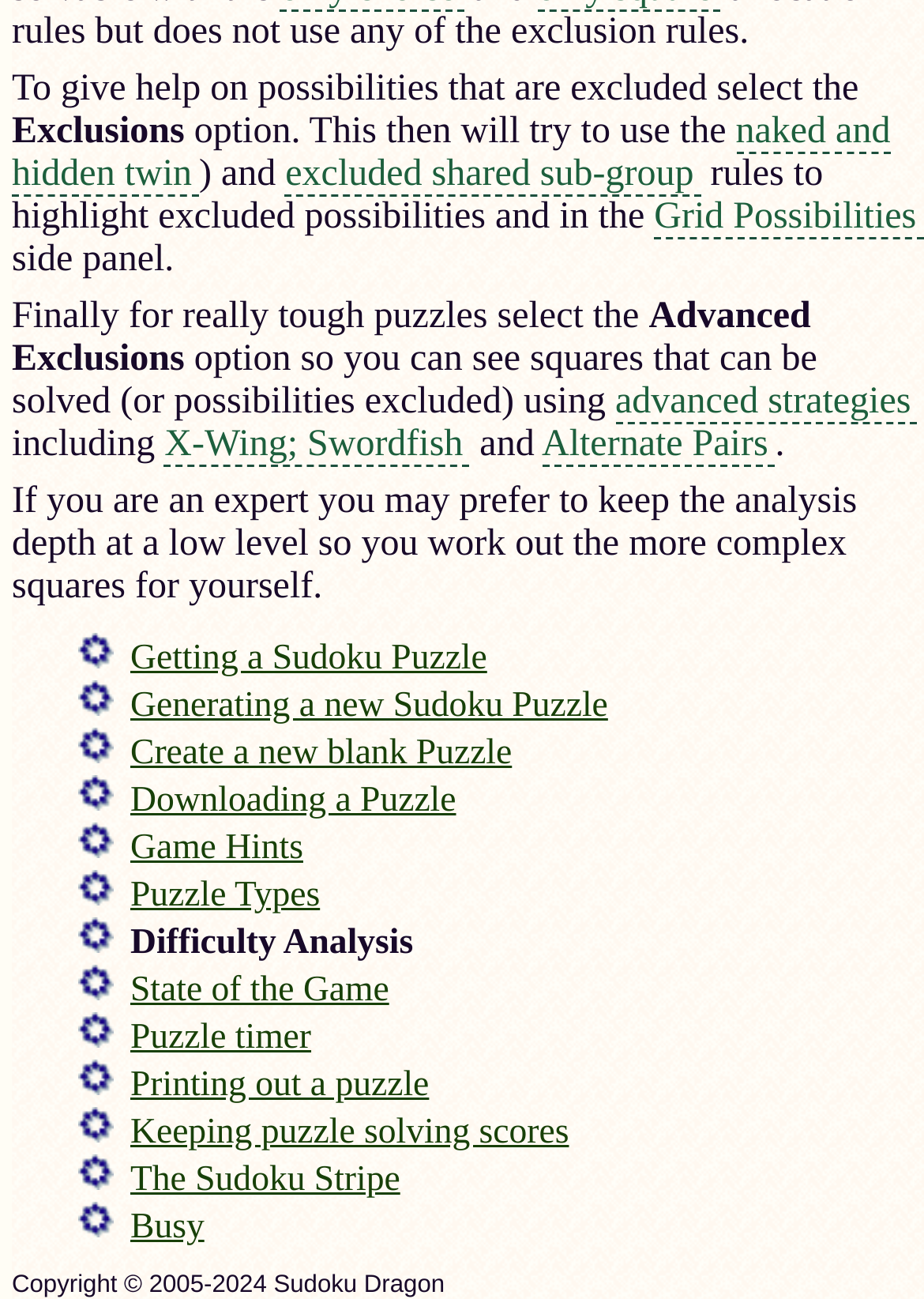Please determine the bounding box coordinates of the section I need to click to accomplish this instruction: "click on the Game Hints link".

[0.141, 0.637, 0.328, 0.668]